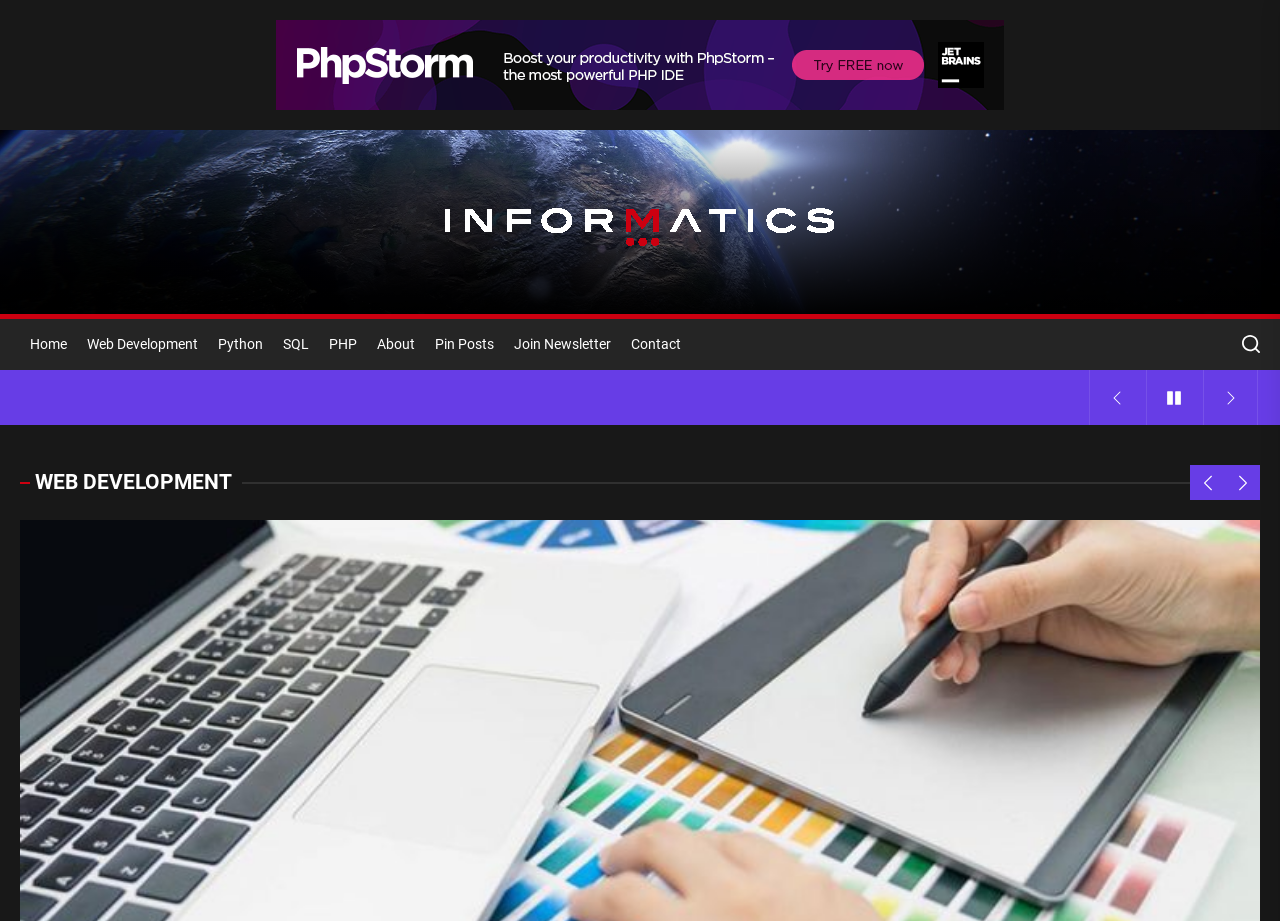Reply to the question with a single word or phrase:
What is the purpose of the link 'Join Newsletter'?

To subscribe to a newsletter